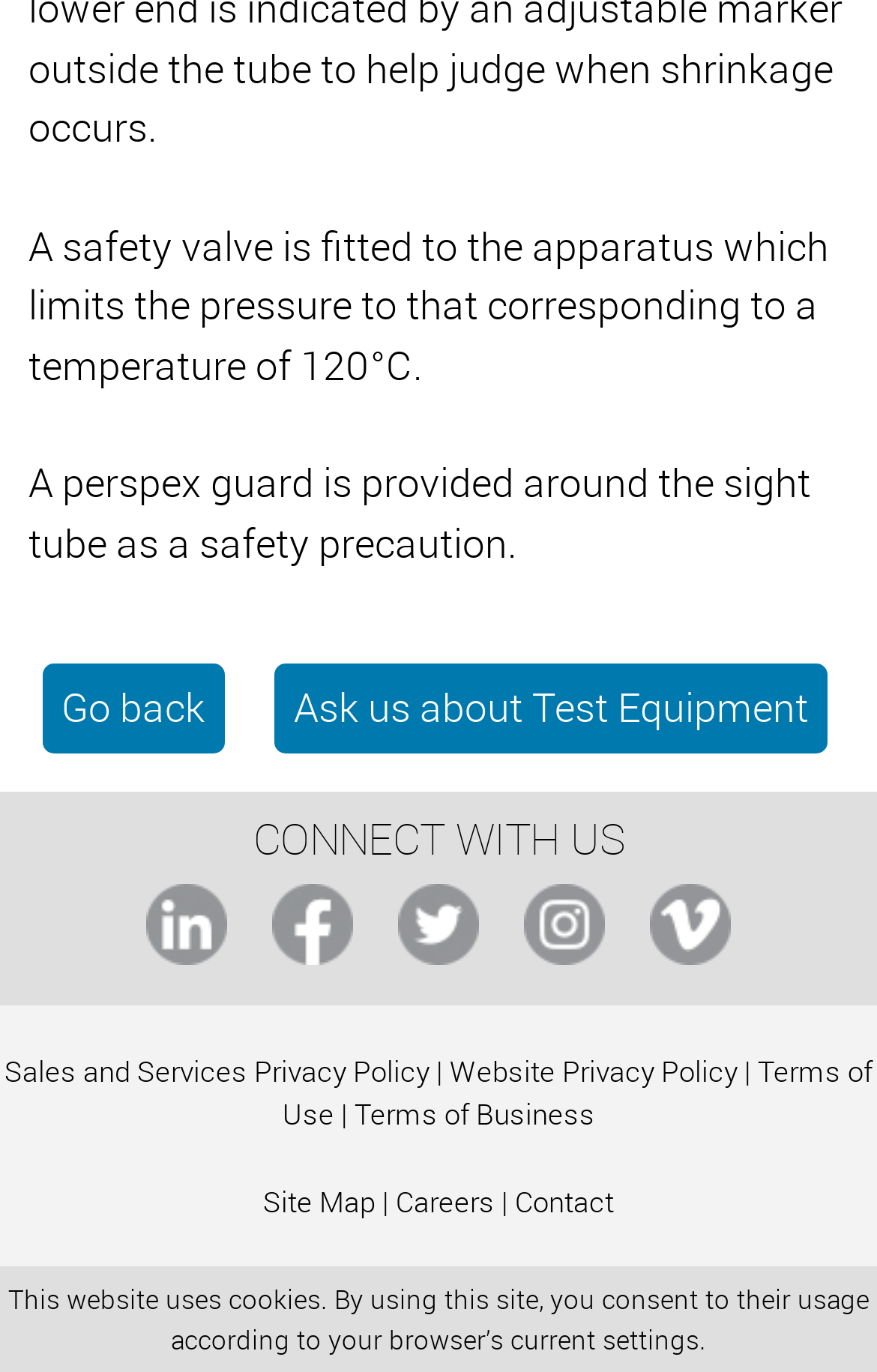Kindly determine the bounding box coordinates for the clickable area to achieve the given instruction: "Connect with LinkedIn".

[0.167, 0.644, 0.259, 0.703]